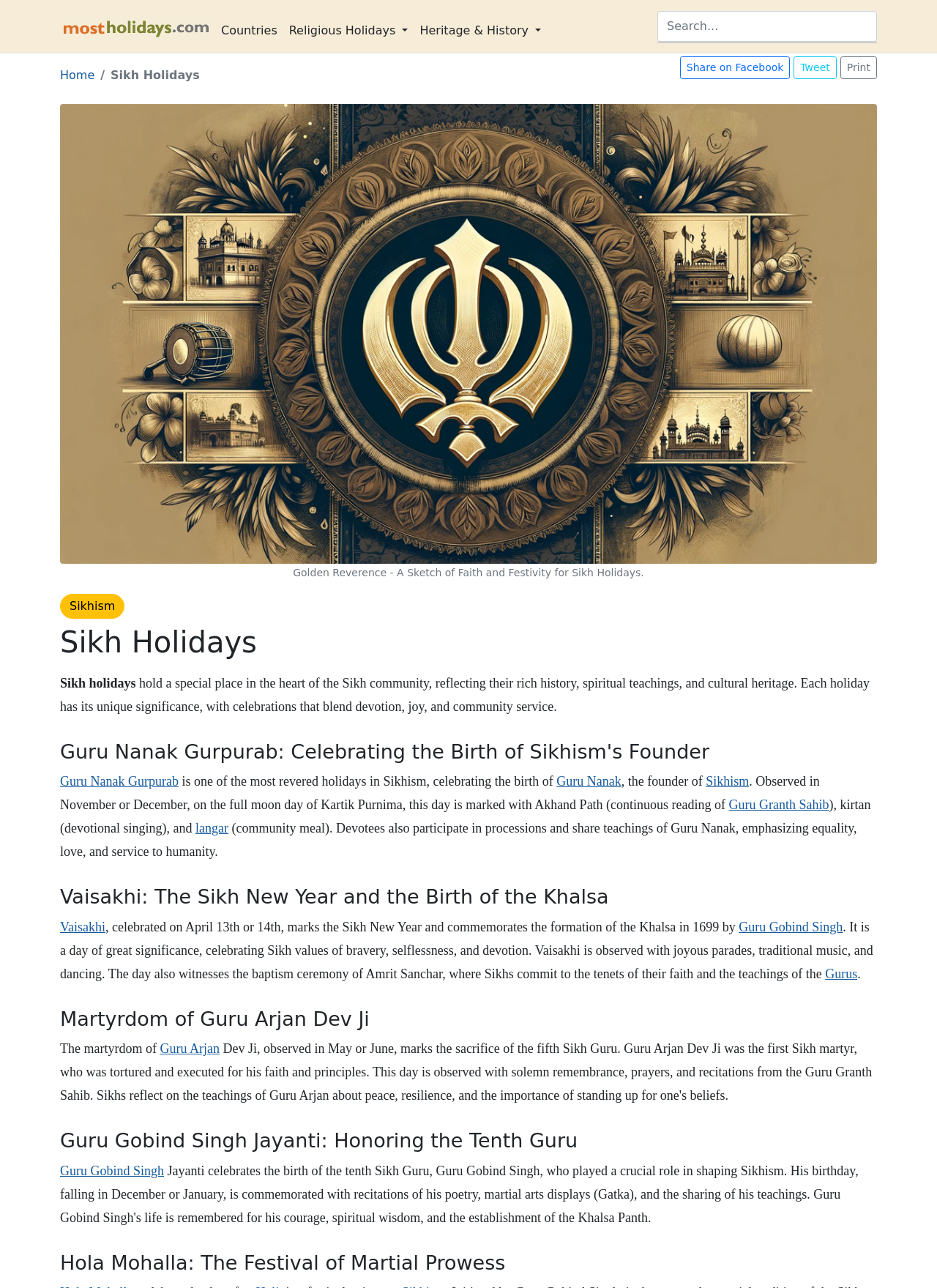Describe all the key features and sections of the webpage thoroughly.

This webpage is about Sikh holidays, providing an in-depth understanding of their historical, spiritual, and cultural significance. At the top, there is a navigation bar with links to "mostholidays.com", "Countries", "Religious Holidays", and "Heritage & History". A search bar is located to the right of the navigation bar.

Below the navigation bar, there is a breadcrumb navigation section with links to "Home" and "Sikh Holidays". On the right side of the breadcrumb navigation, there are social media sharing links and a "Print" button.

The main content of the webpage is divided into sections, each describing a specific Sikh holiday. The first section is an introduction to Sikh holidays, explaining their significance in the Sikh community. This section is accompanied by a large image with a caption.

The subsequent sections are dedicated to individual holidays, including Guru Nanak Gurpurab, Vaisakhi, Martyrdom of Guru Arjan Dev Ji, Guru Gobind Singh Jayanti, and Hola Mohalla. Each section has a heading, followed by a brief description of the holiday, including its significance, celebrations, and traditions. There are also links to related topics, such as "Guru Nanak", "Sikhism", and "Guru Granth Sahib".

Throughout the webpage, there are several images, including a figure with a caption, and links to social media sharing and printing options. The overall layout is organized, with clear headings and concise text, making it easy to navigate and understand the content.